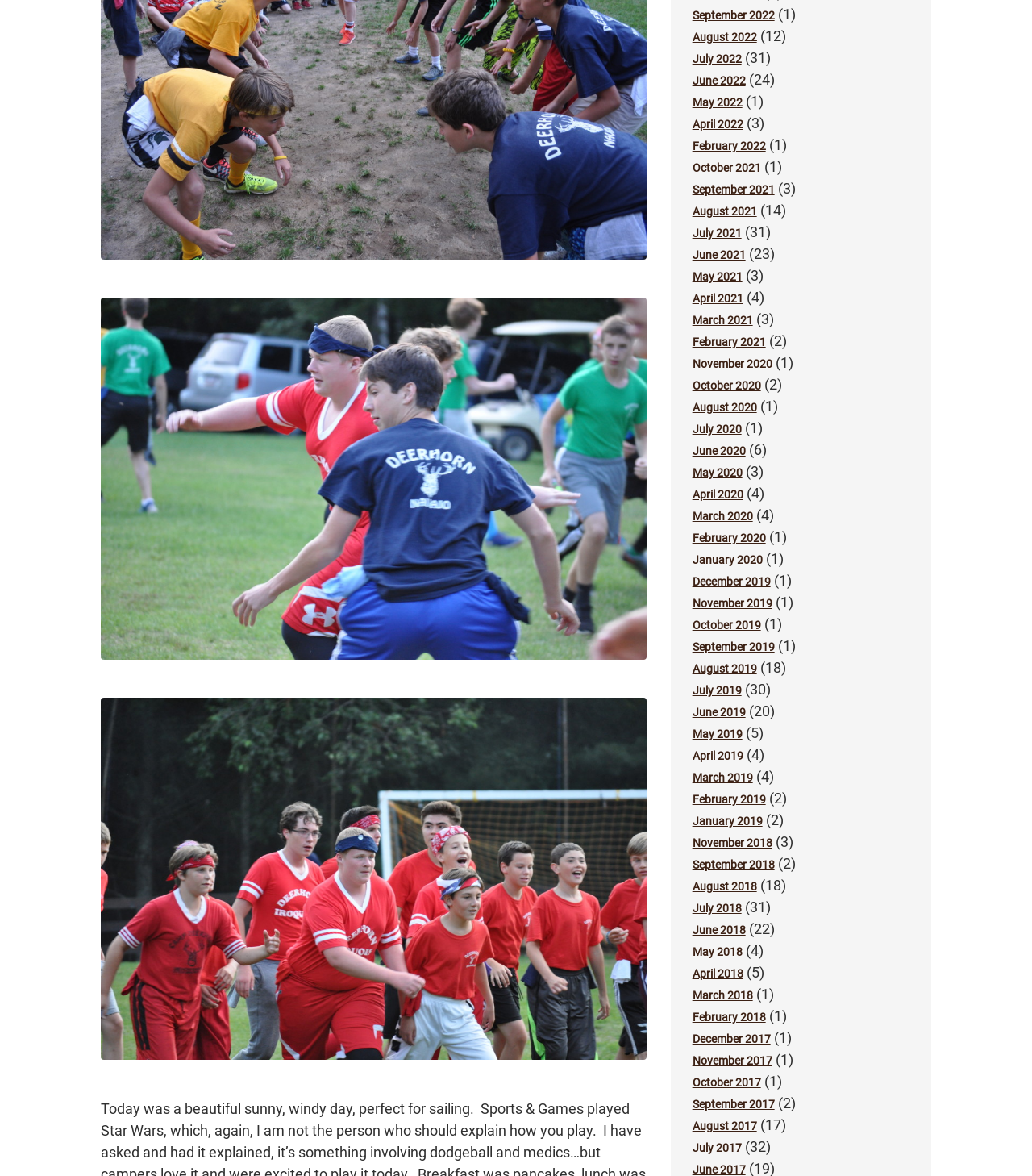Given the element description "May 2019" in the screenshot, predict the bounding box coordinates of that UI element.

[0.671, 0.619, 0.719, 0.63]